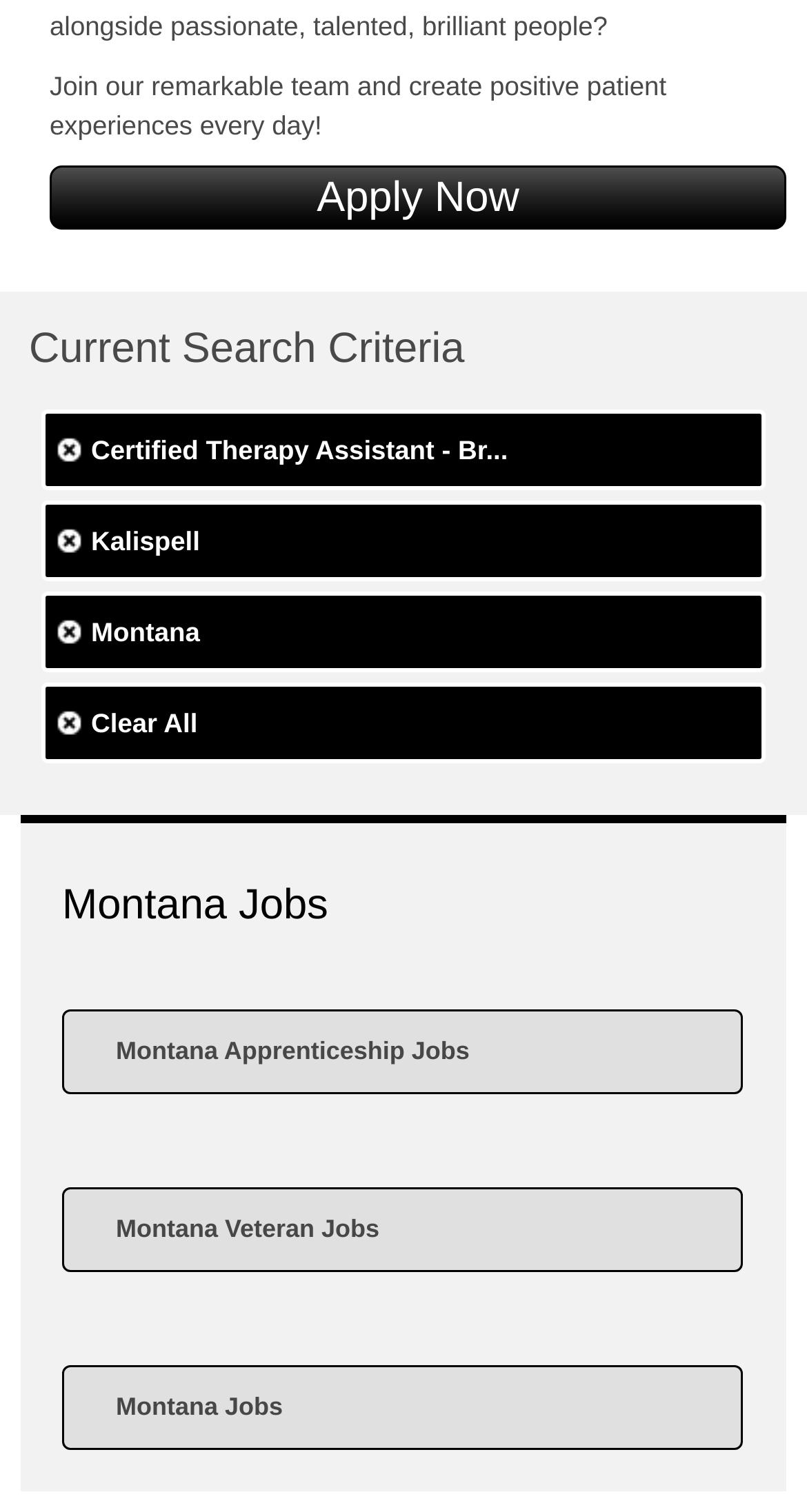What can be done to reset the search criteria?
Use the screenshot to answer the question with a single word or phrase.

Clear All